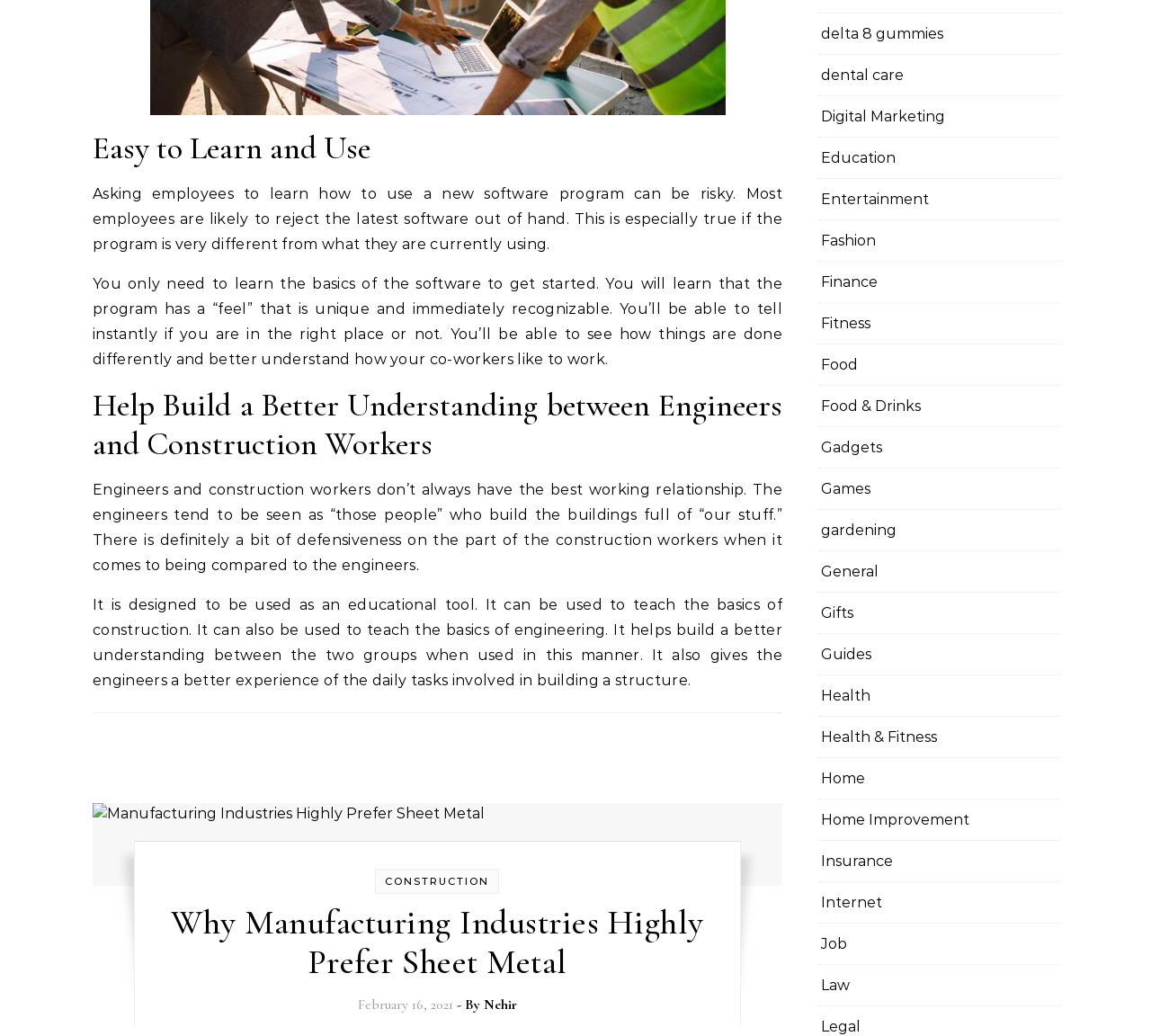Please specify the bounding box coordinates of the clickable region necessary for completing the following instruction: "Read the article 'Why Manufacturing Industries Highly Prefer Sheet Metal'". The coordinates must consist of four float numbers between 0 and 1, i.e., [left, top, right, bottom].

[0.133, 0.871, 0.627, 0.948]